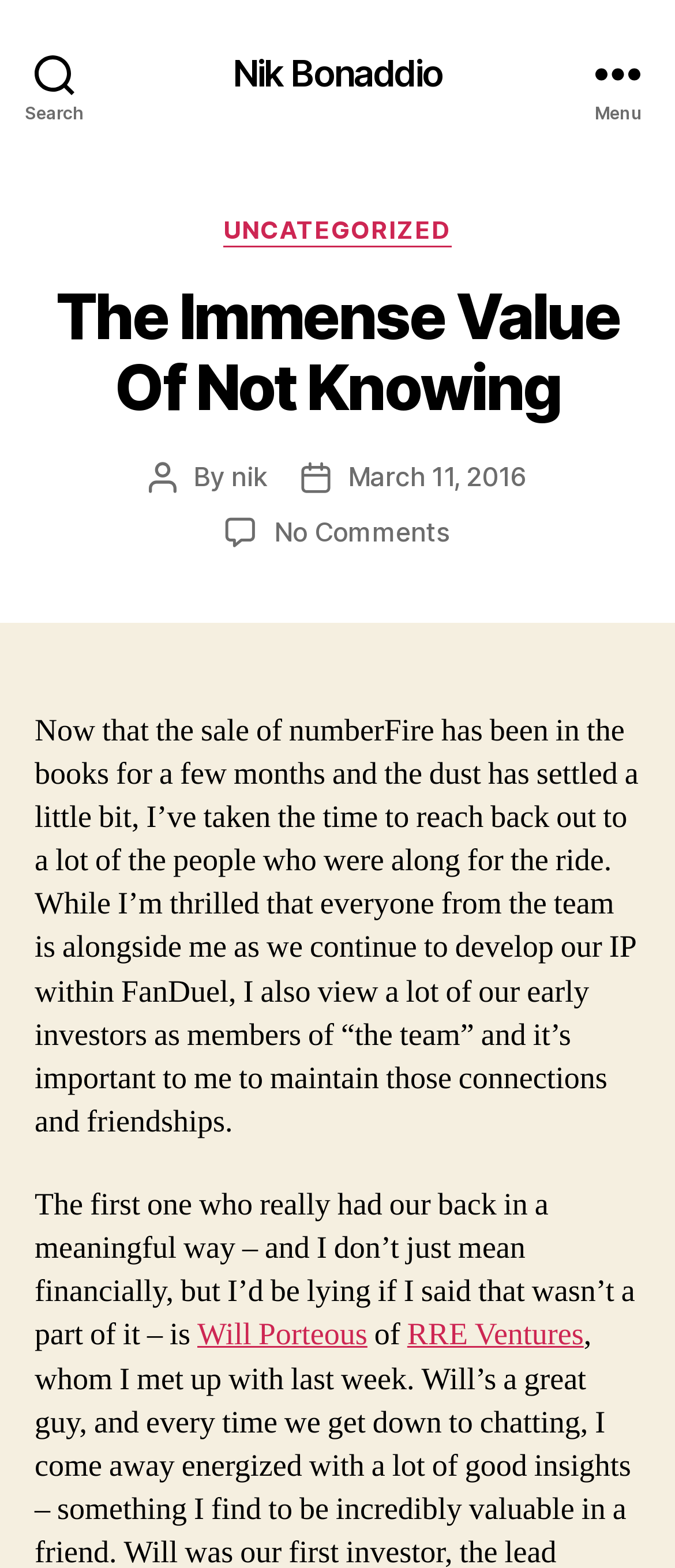Find the bounding box coordinates of the element to click in order to complete this instruction: "View the post by 'Christopher Clark'". The bounding box coordinates must be four float numbers between 0 and 1, denoted as [left, top, right, bottom].

None